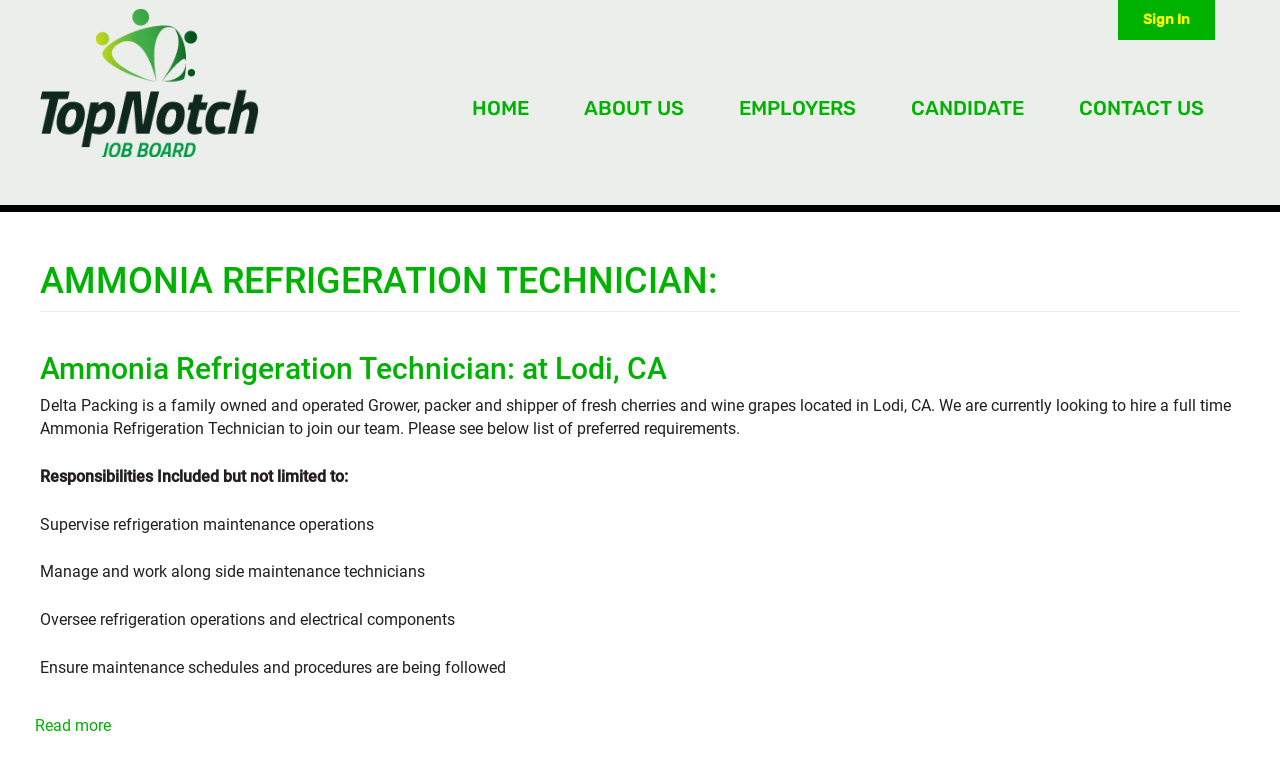Using the provided description: "Contact Us", find the bounding box coordinates of the corresponding UI element. The output should be four float numbers between 0 and 1, in the format [left, top, right, bottom].

[0.824, 0.112, 0.959, 0.167]